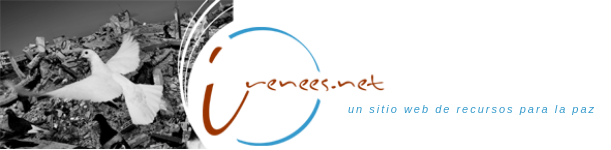What is the purpose of the Irenees platform?
Provide a comprehensive and detailed answer to the question.

The Irenees platform is dedicated to promoting peace and fostering dialogue and understanding in conflict-affected areas. The platform serves as a resource hub, providing access to knowledge and experiences that can aid in the pursuit of peaceful resolutions.